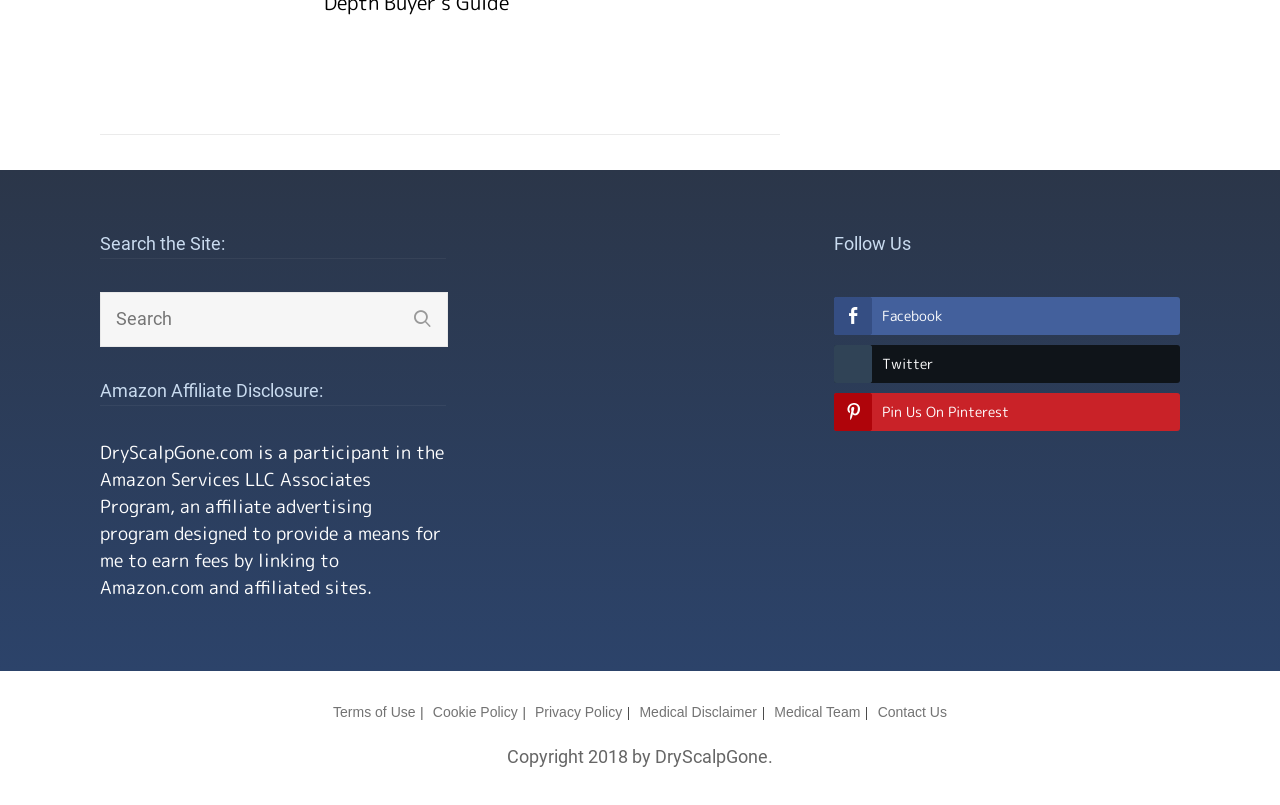Please predict the bounding box coordinates of the element's region where a click is necessary to complete the following instruction: "explore the books & comics category". The coordinates should be represented by four float numbers between 0 and 1, i.e., [left, top, right, bottom].

None